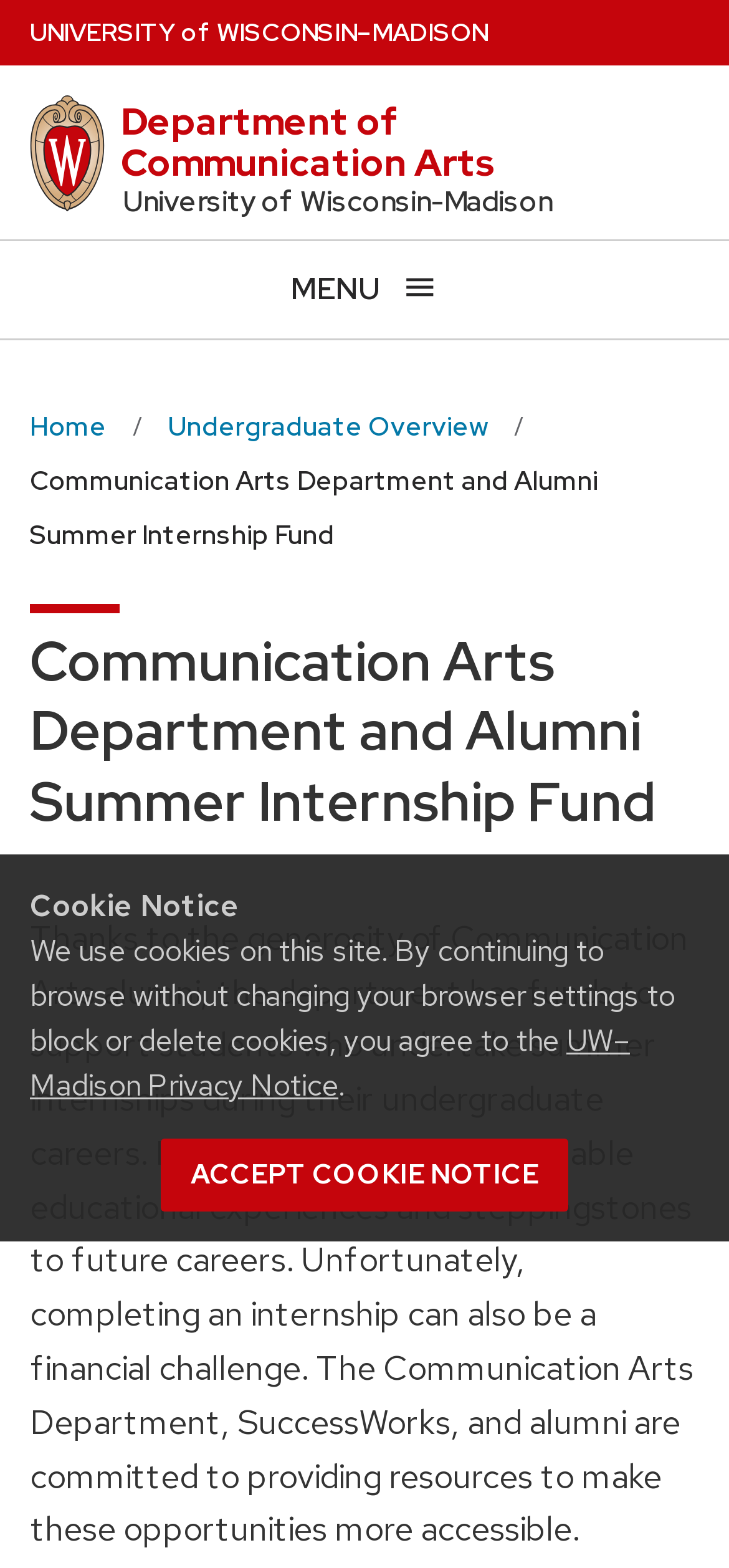Can you identify the bounding box coordinates of the clickable region needed to carry out this instruction: 'visit undergraduate overview'? The coordinates should be four float numbers within the range of 0 to 1, stated as [left, top, right, bottom].

[0.231, 0.255, 0.669, 0.29]